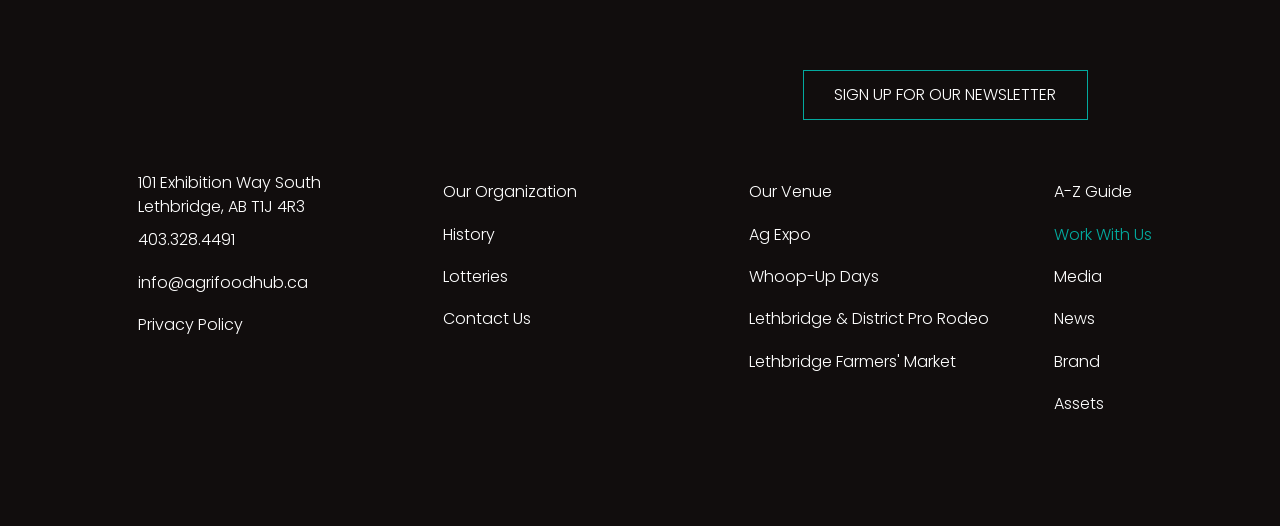Predict the bounding box coordinates of the area that should be clicked to accomplish the following instruction: "Visit our LinkedIn page". The bounding box coordinates should consist of four float numbers between 0 and 1, i.e., [left, top, right, bottom].

None